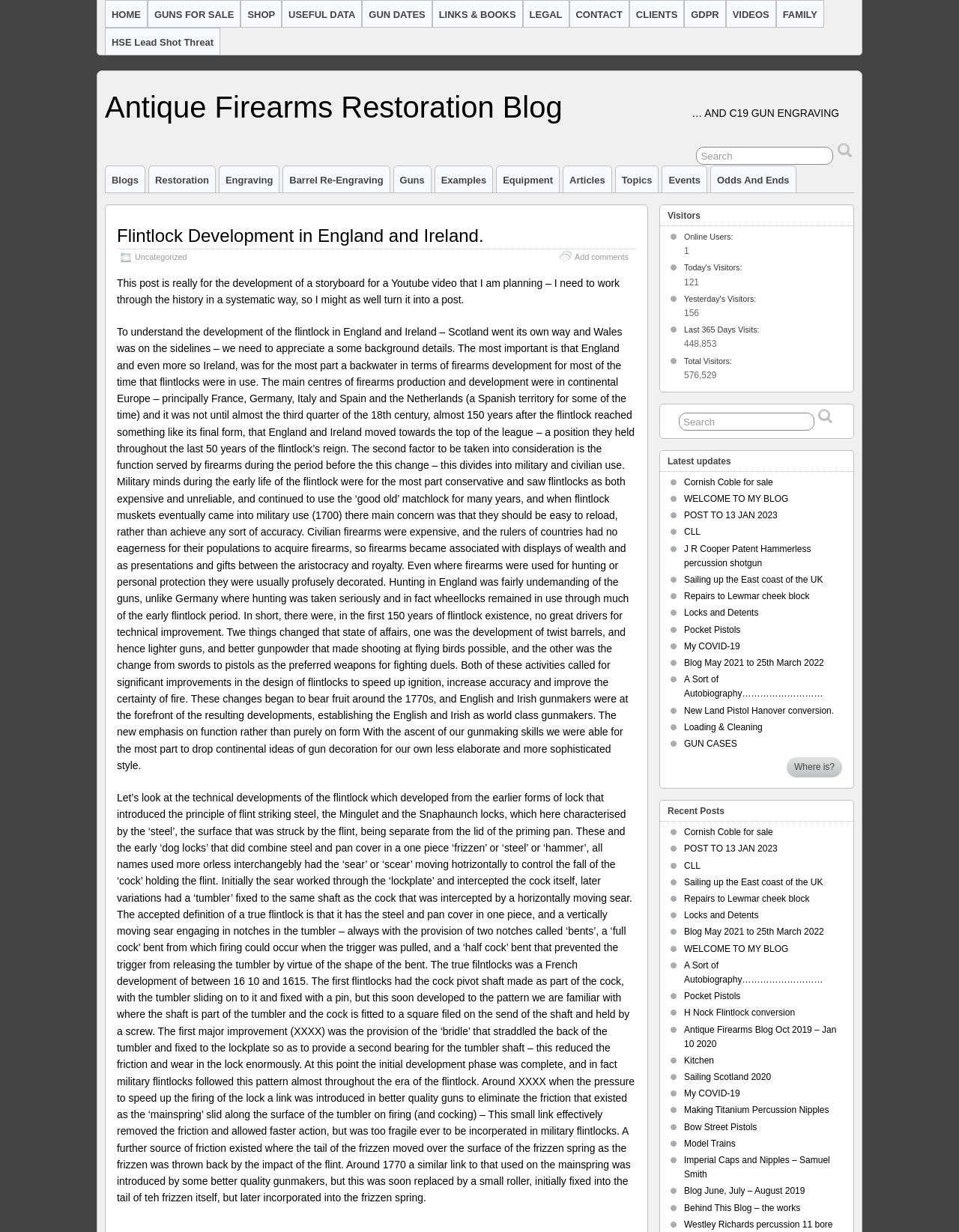Identify the bounding box coordinates for the element you need to click to achieve the following task: "Click on HOME link". Provide the bounding box coordinates as four float numbers between 0 and 1, in the form [left, top, right, bottom].

[0.11, 0.001, 0.153, 0.022]